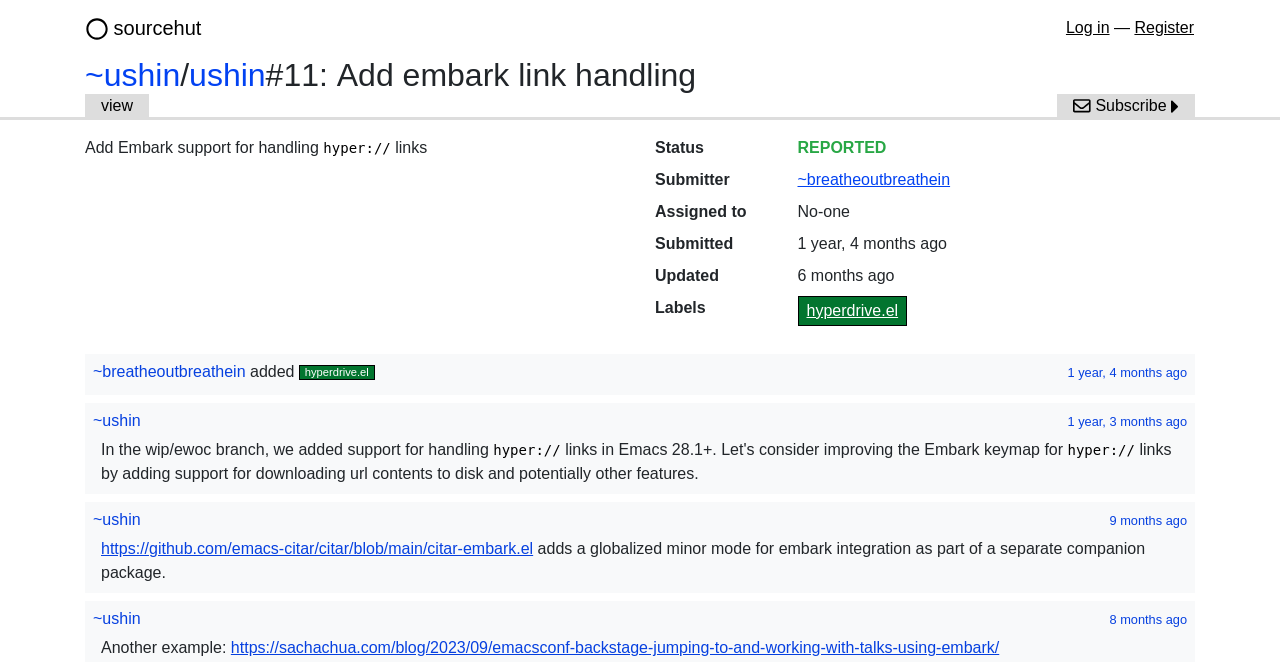Find the bounding box coordinates for the area that should be clicked to accomplish the instruction: "Log in".

[0.833, 0.029, 0.867, 0.054]